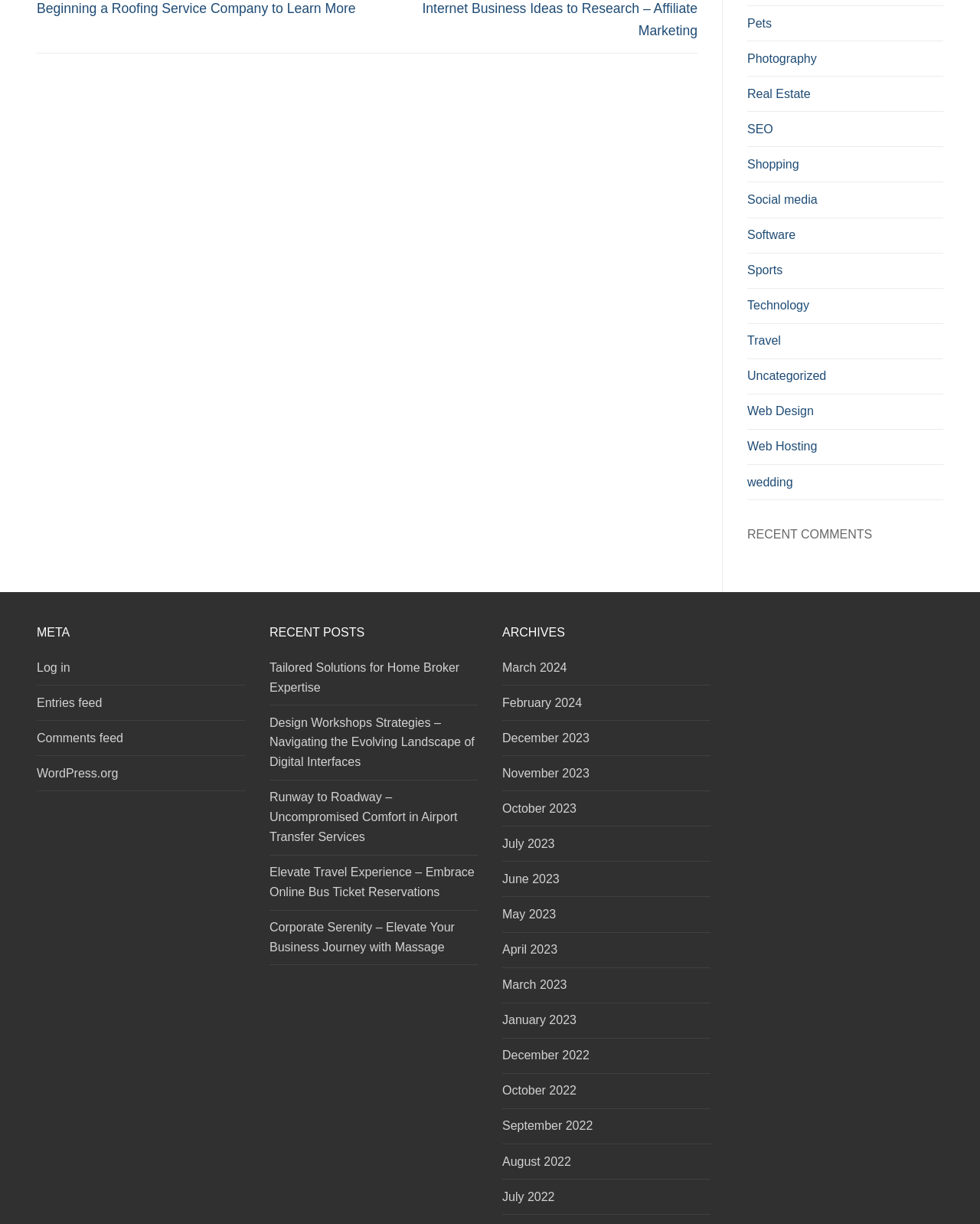Provide a single word or phrase answer to the question: 
How many months are listed in the archives?

15